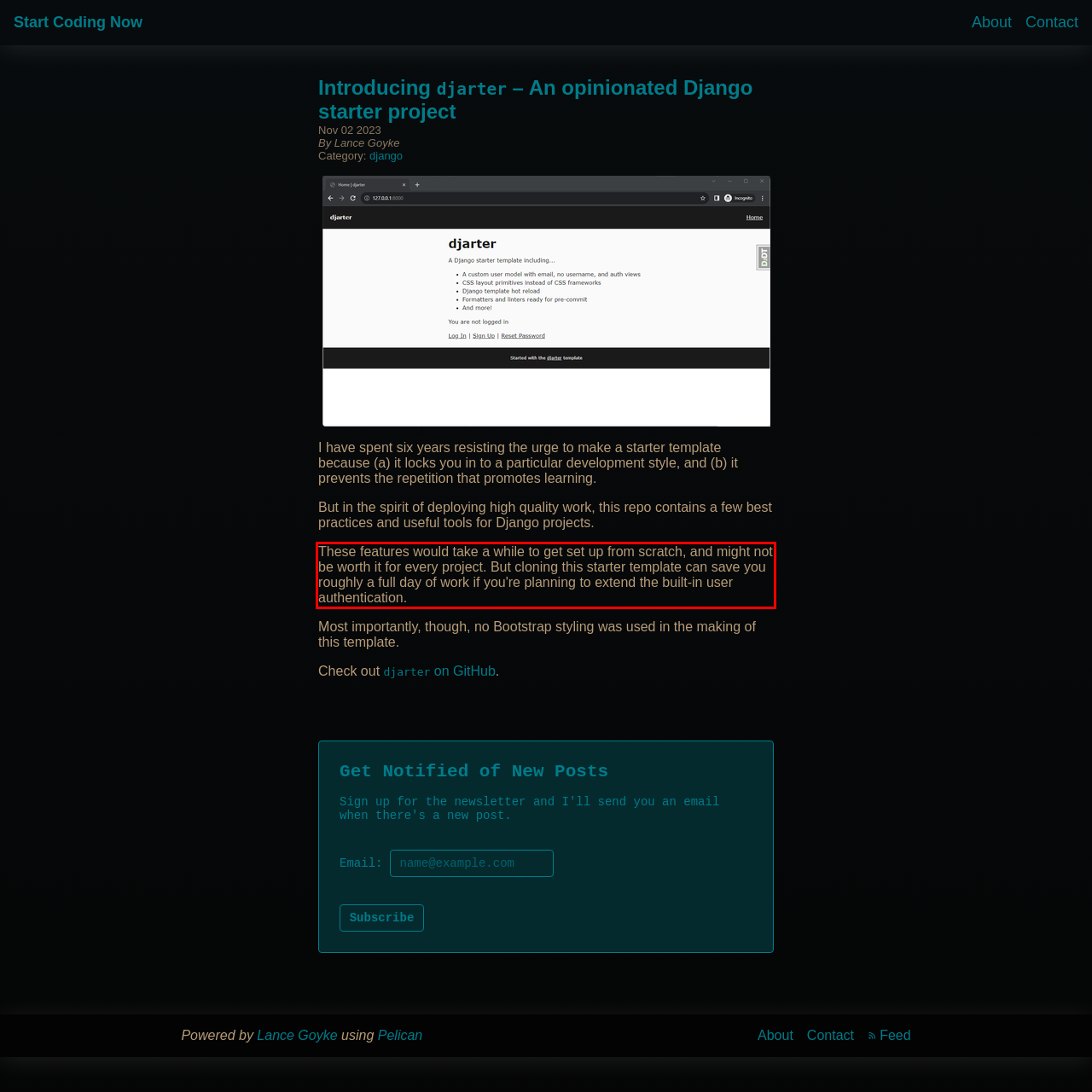Please recognize and transcribe the text located inside the red bounding box in the webpage image.

These features would take a while to get set up from scratch, and might not be worth it for every project. But cloning this starter template can save you roughly a full day of work if you're planning to extend the built-in user authentication.